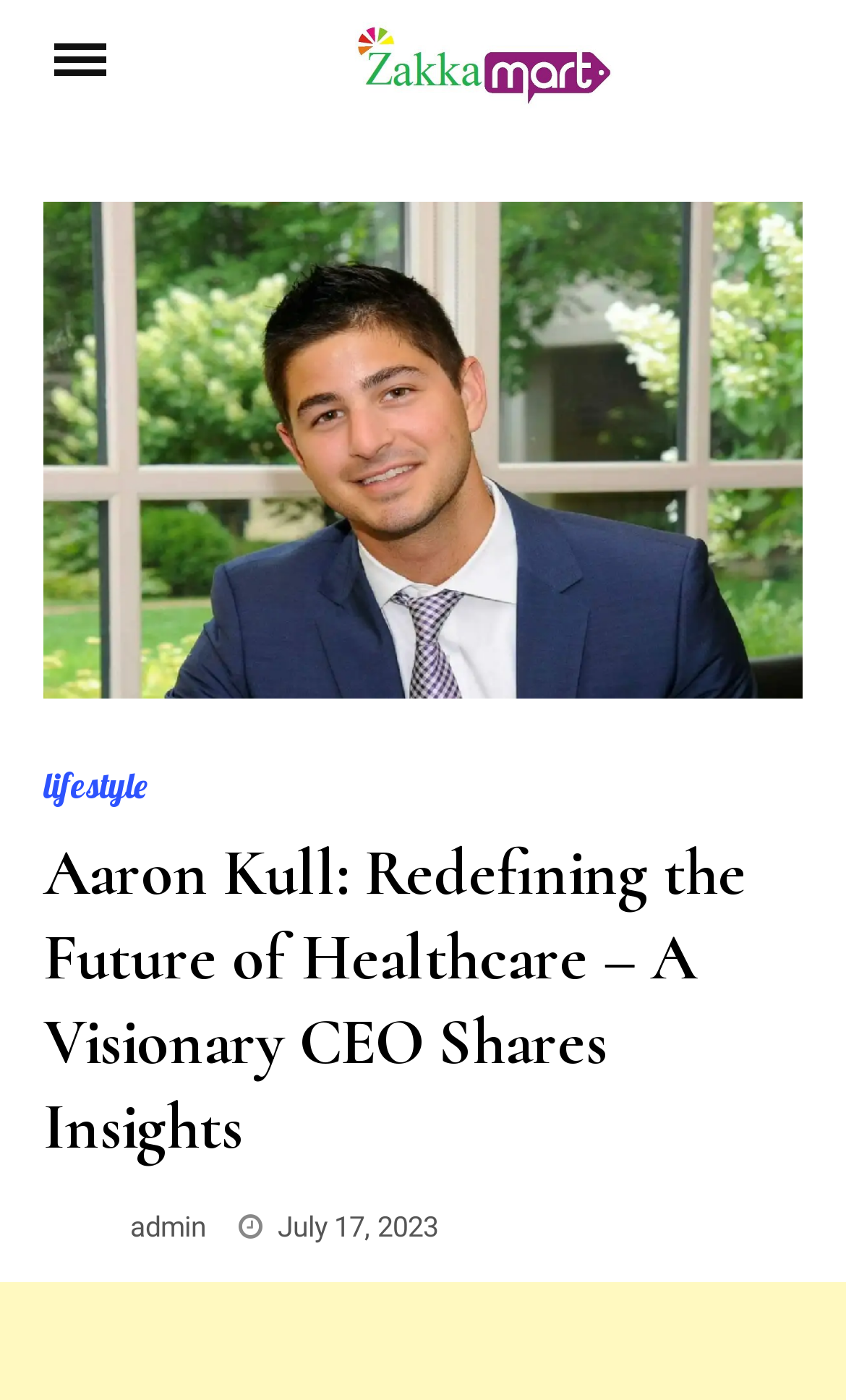Identify the bounding box of the UI element described as follows: "admin". Provide the coordinates as four float numbers in the range of 0 to 1 [left, top, right, bottom].

[0.154, 0.865, 0.244, 0.888]